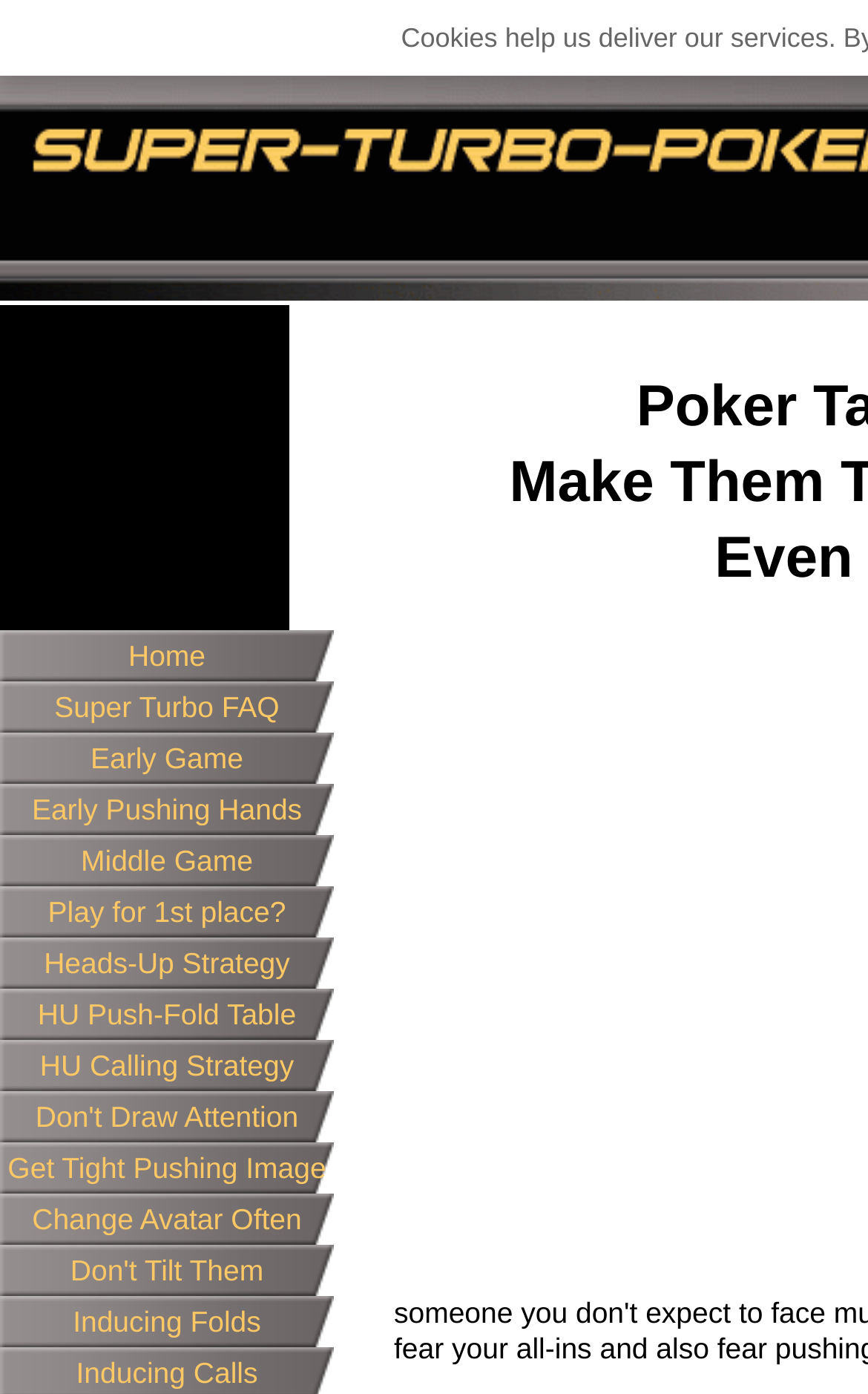Write a detailed summary of the webpage.

This webpage is about poker strategy, specifically focusing on creating a loose image at the poker table. The page has a title "Poker Table Image Tip: Make Them Think You Call a Lot - Even If You Don't" at the top. 

On the top-left corner, there is an advertisement iframe. Below the title, there are 12 links arranged vertically, starting from "Home" and ending with "Inducing Folds". These links seem to be a navigation menu or a list of related articles, with each link describing a specific poker strategy or concept. The links are evenly spaced and take up the majority of the left side of the page.